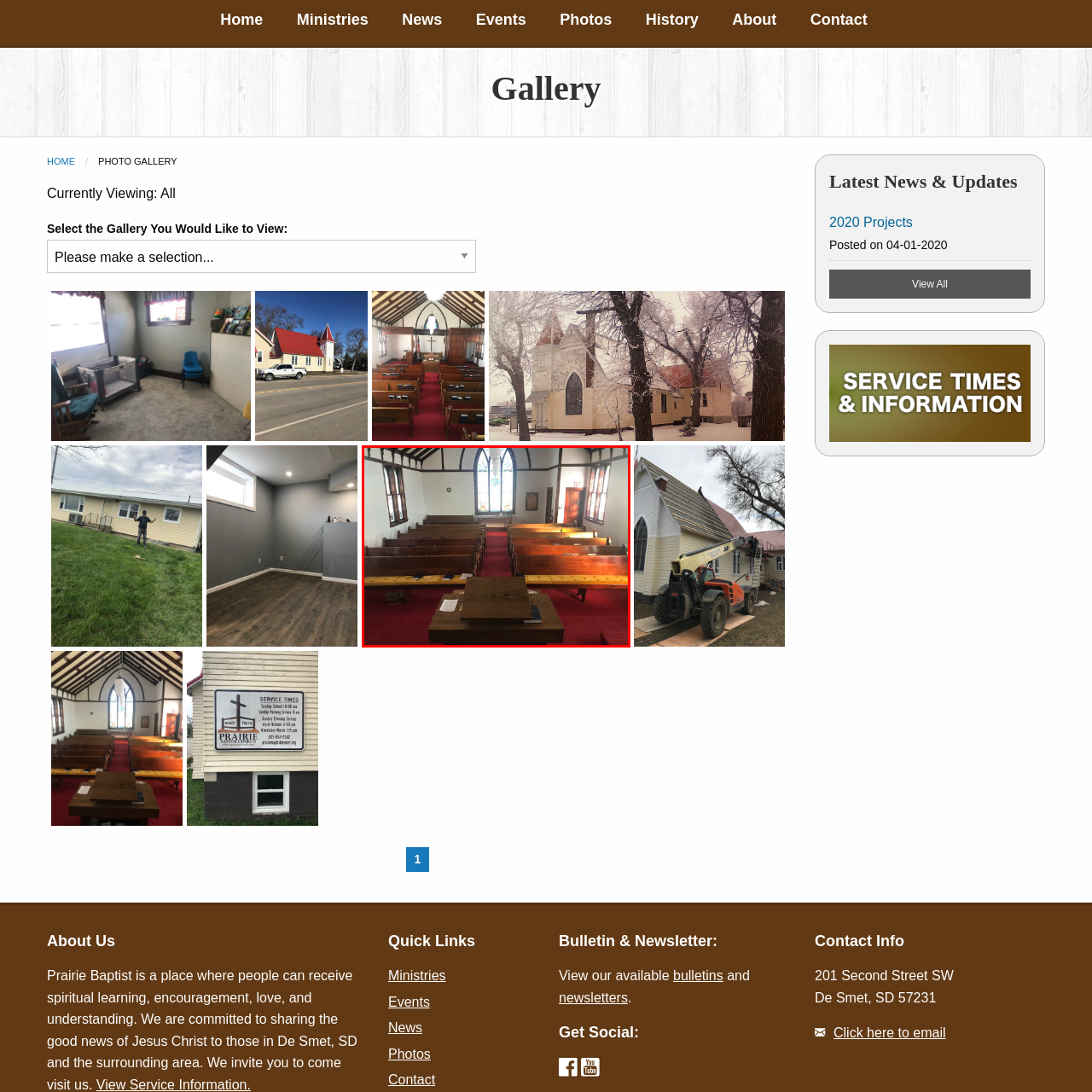Look closely at the image within the red-bordered box and thoroughly answer the question below, using details from the image: What type of window is in the background?

The caption describes the stunning stained-glass window dominating the wall in the background, which suggests that the type of window is stained-glass.